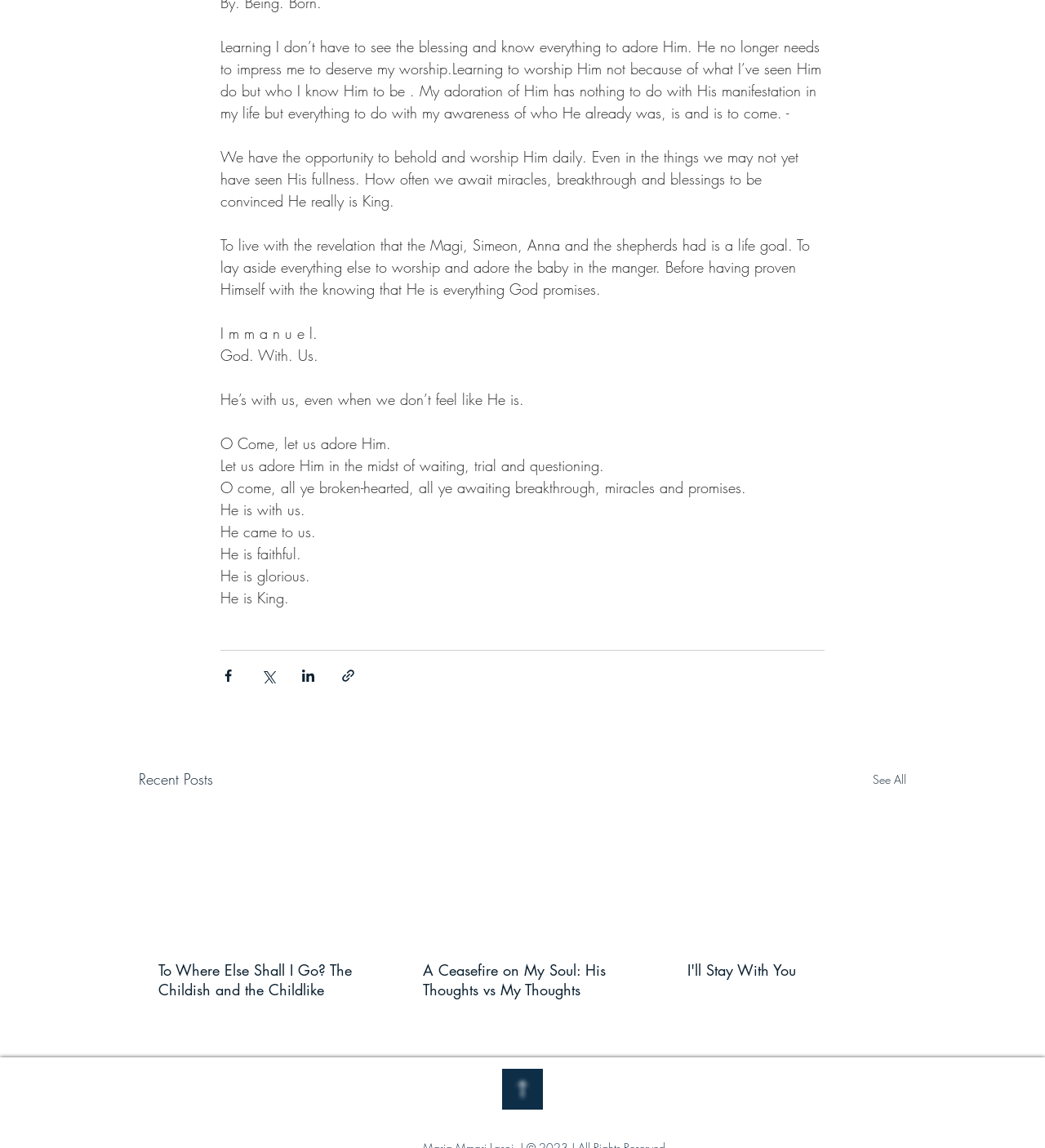Please analyze the image and give a detailed answer to the question:
What is the phrase written in a larger font size?

The phrase 'Immanuel' is written in a larger font size compared to the surrounding text, drawing attention to its significance.